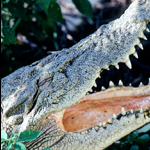Give a concise answer using one word or a phrase to the following question:
What is the crocodile's mouth doing?

Open